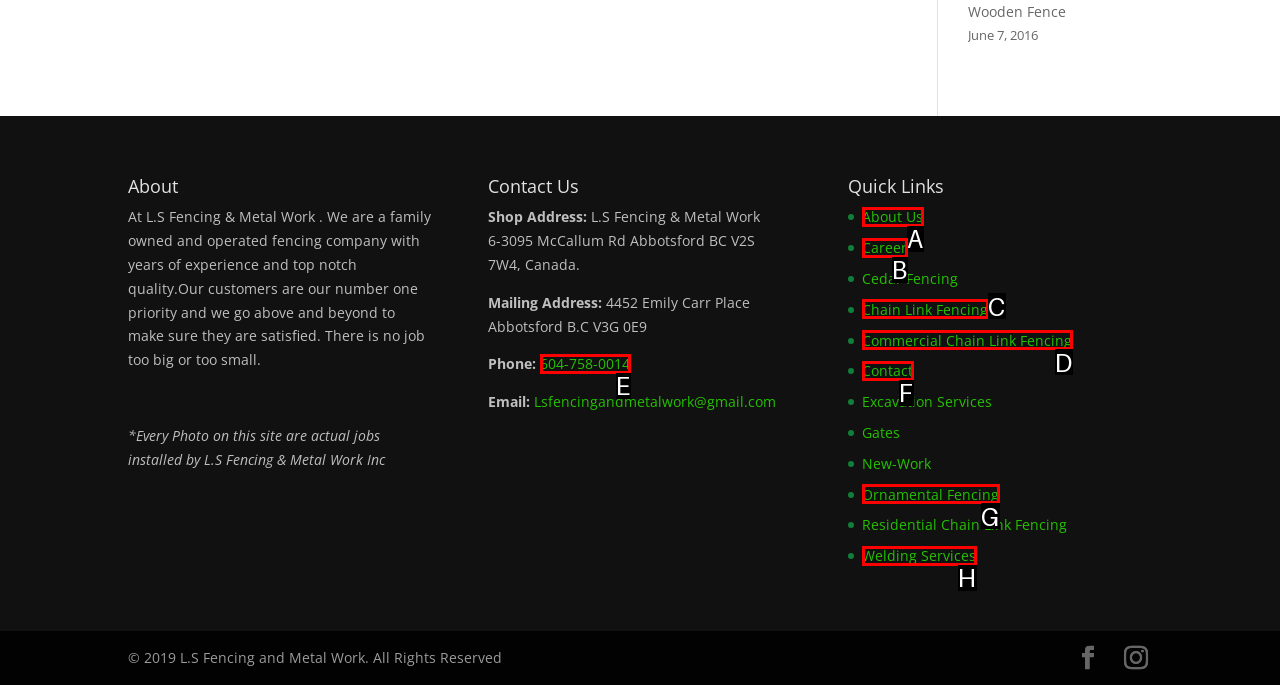Identify the bounding box that corresponds to: Chain Link Fencing
Respond with the letter of the correct option from the provided choices.

C